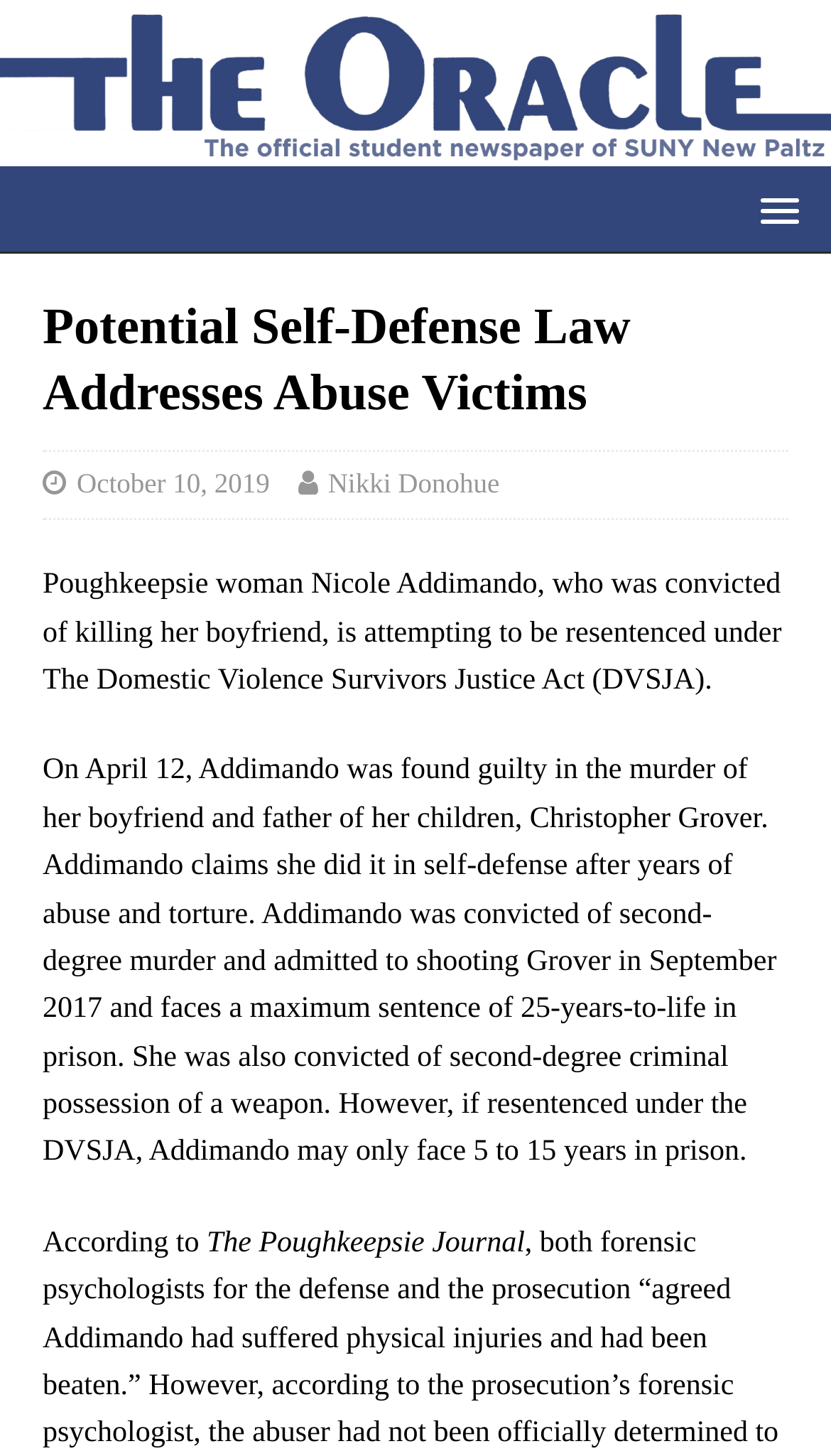Answer the question with a single word or phrase: 
Who is the author of the article?

Nikki Donohue